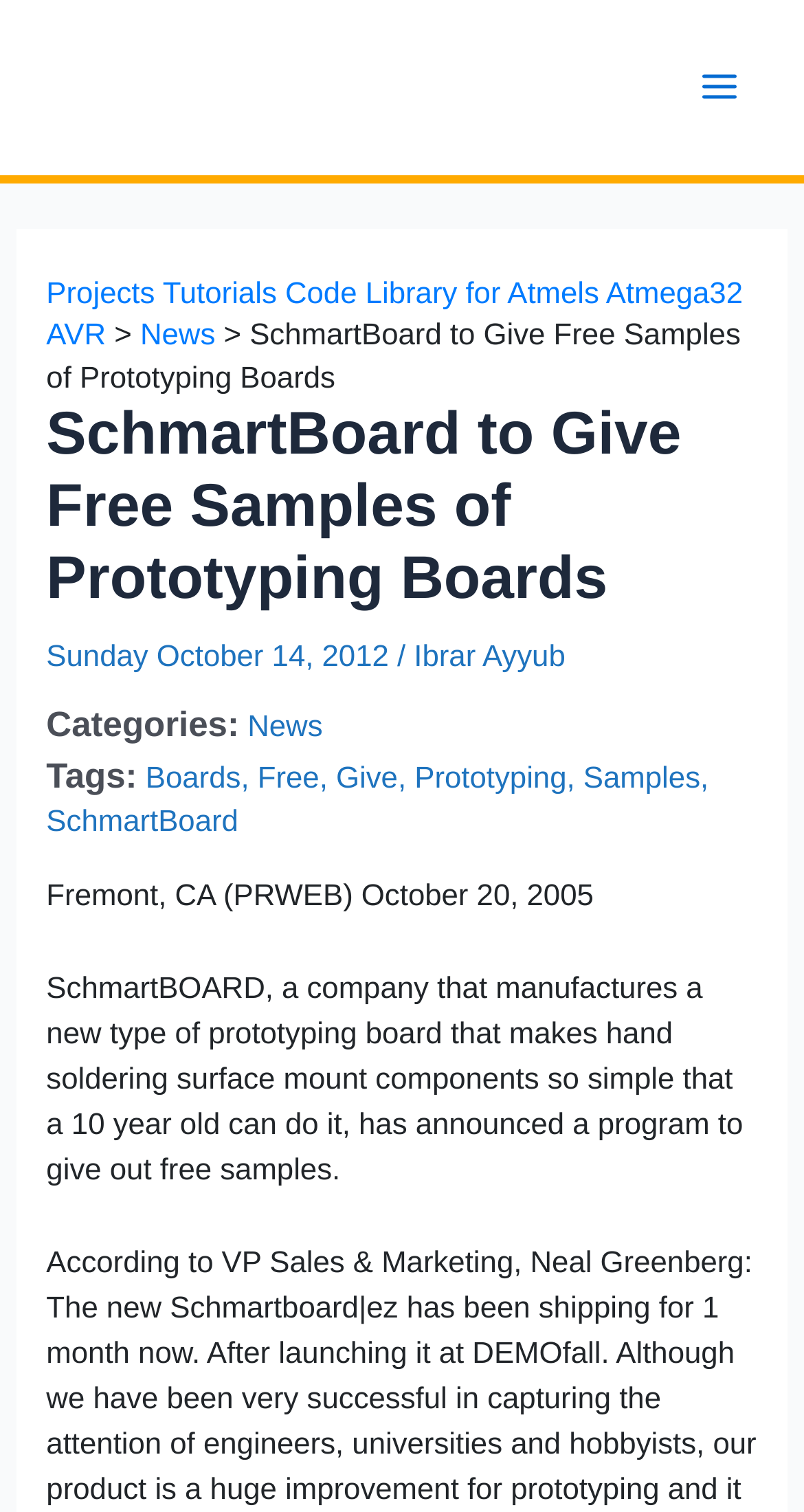Indicate the bounding box coordinates of the clickable region to achieve the following instruction: "View projects and tutorials."

[0.058, 0.184, 0.924, 0.233]